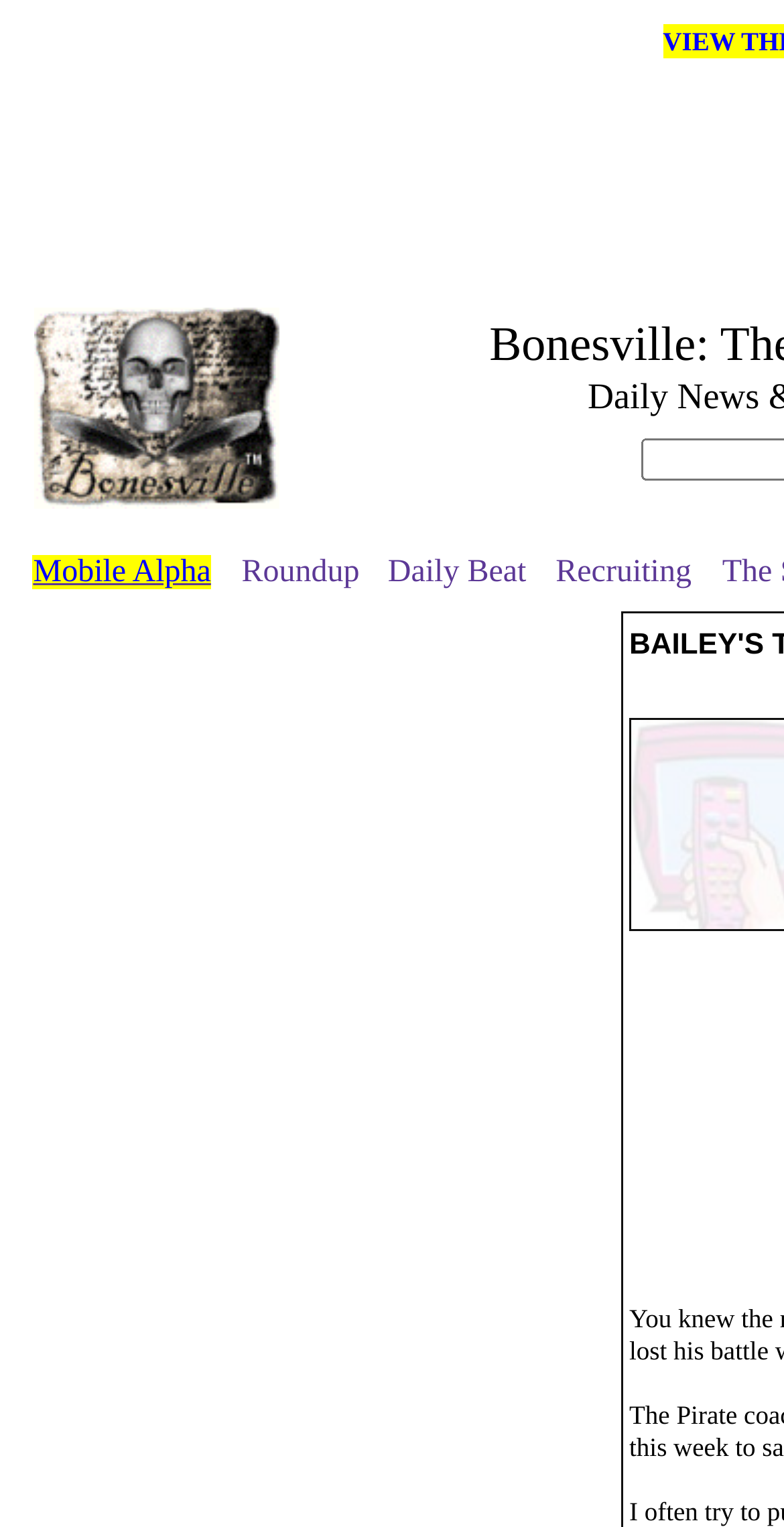Please answer the following question using a single word or phrase: 
What is the width of the second LayoutTableCell element?

0.27